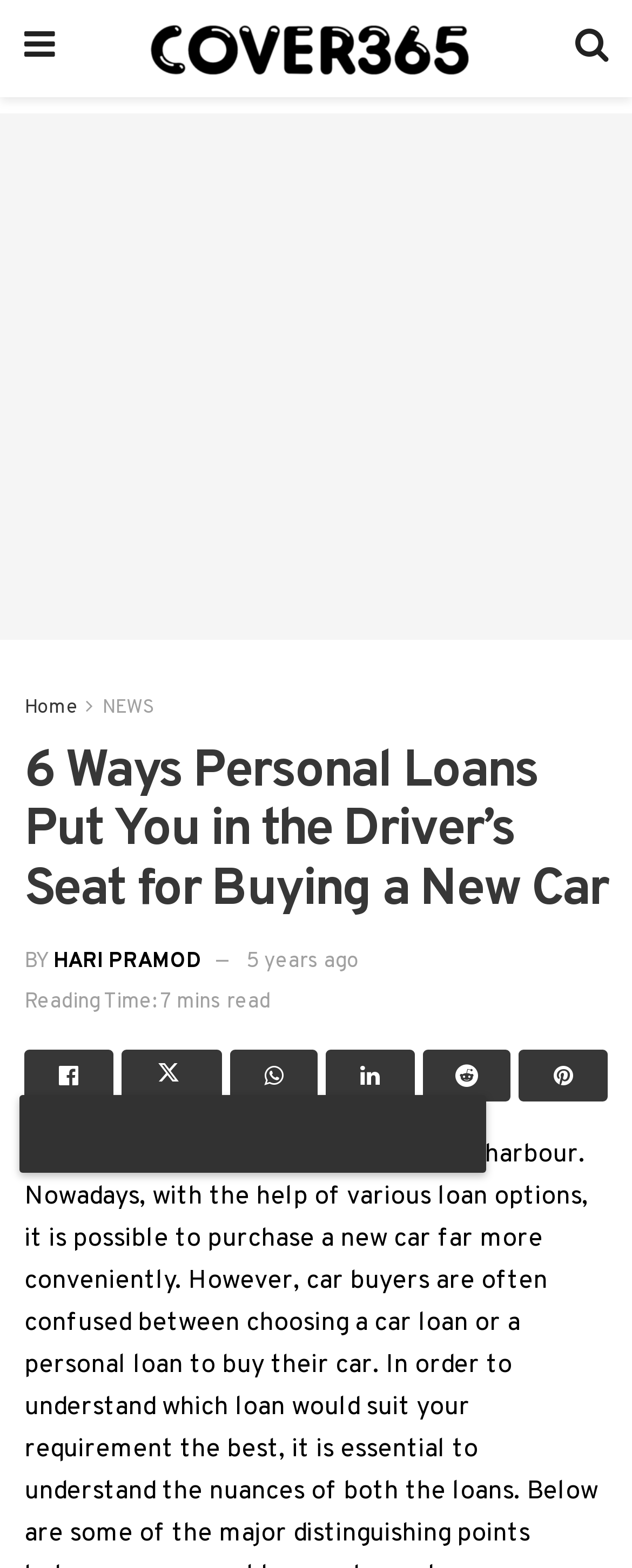Please find and generate the text of the main header of the webpage.

6 Ways Personal Loans Put You in the Driver’s Seat for Buying a New Car